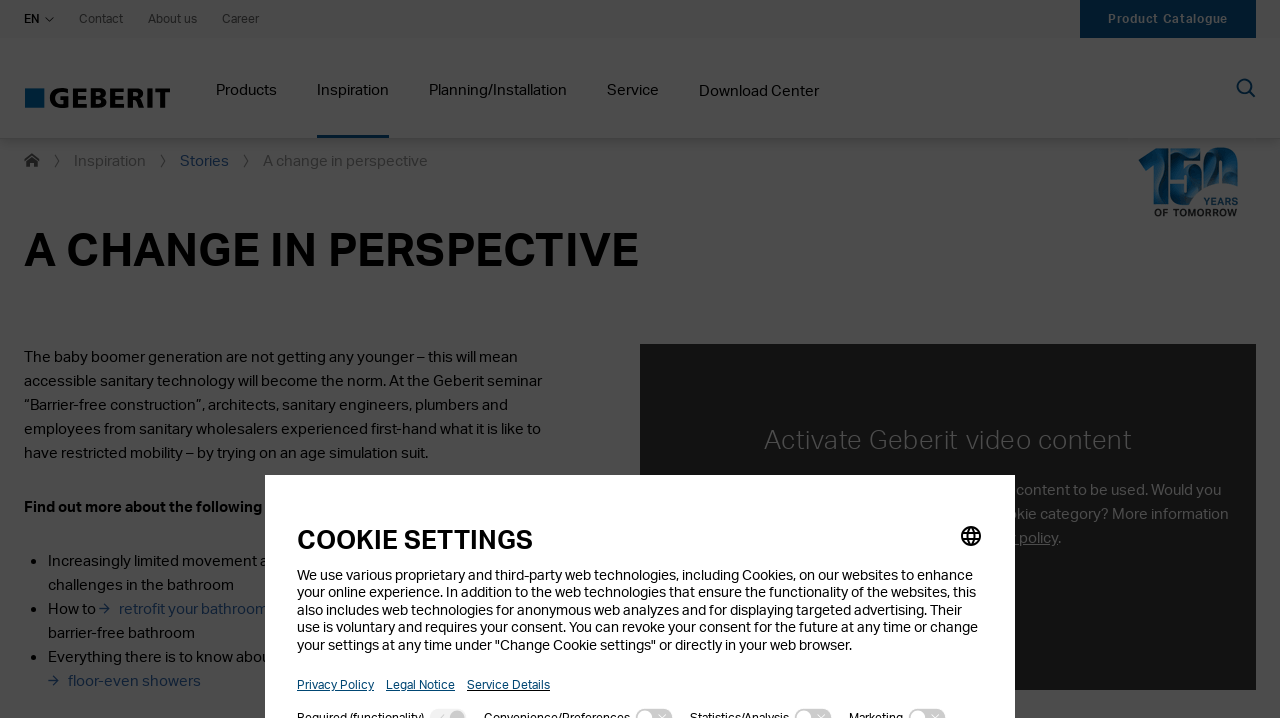What is the topic of the video content?
Refer to the image and give a detailed response to the question.

I found the topic of the video content by reading the text 'A CHANGE IN PERSPECTIVE' and the surrounding text, which mentions the Geberit seminar 'Barrier-free construction'.